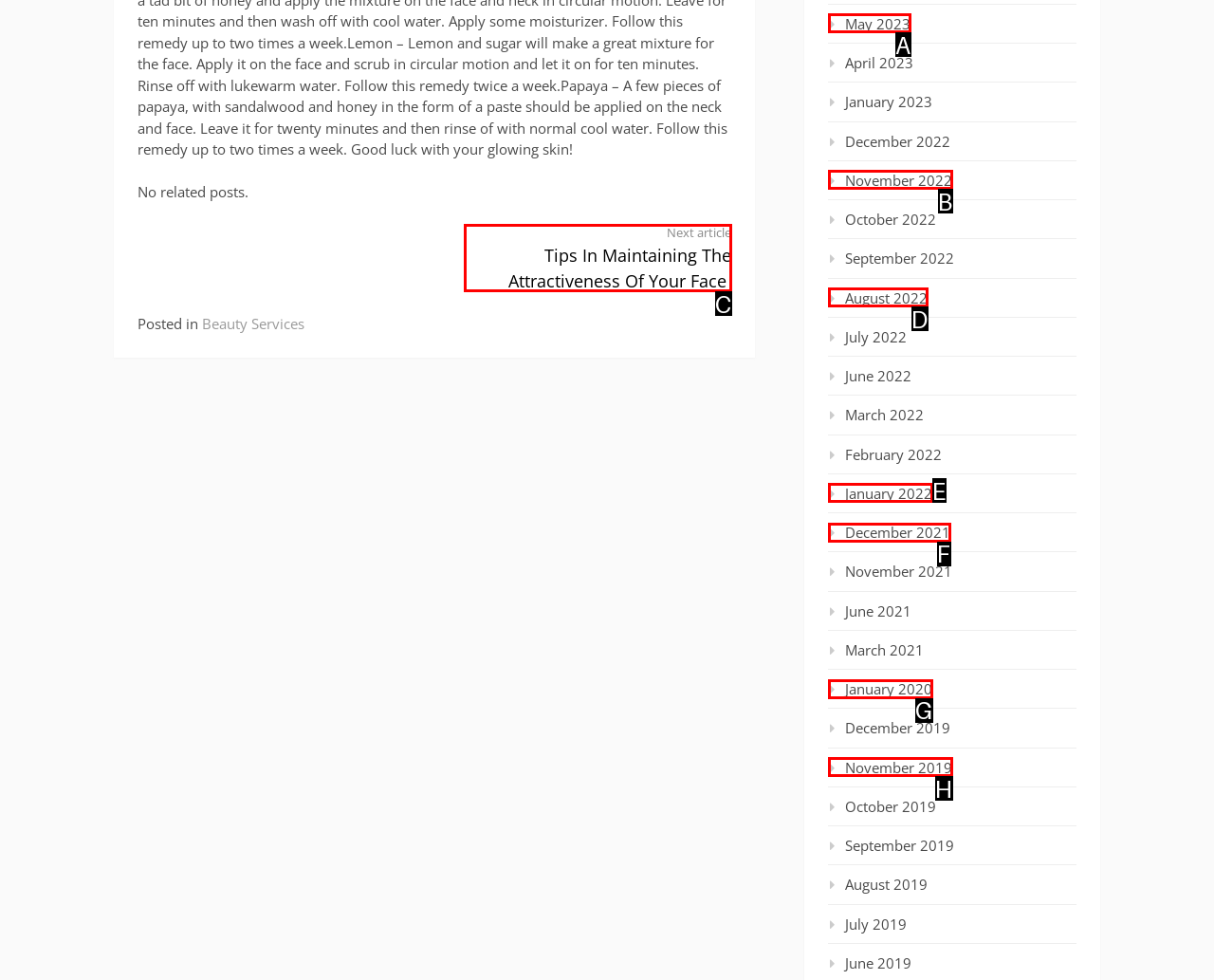Tell me which one HTML element best matches the description: January 2022
Answer with the option's letter from the given choices directly.

E